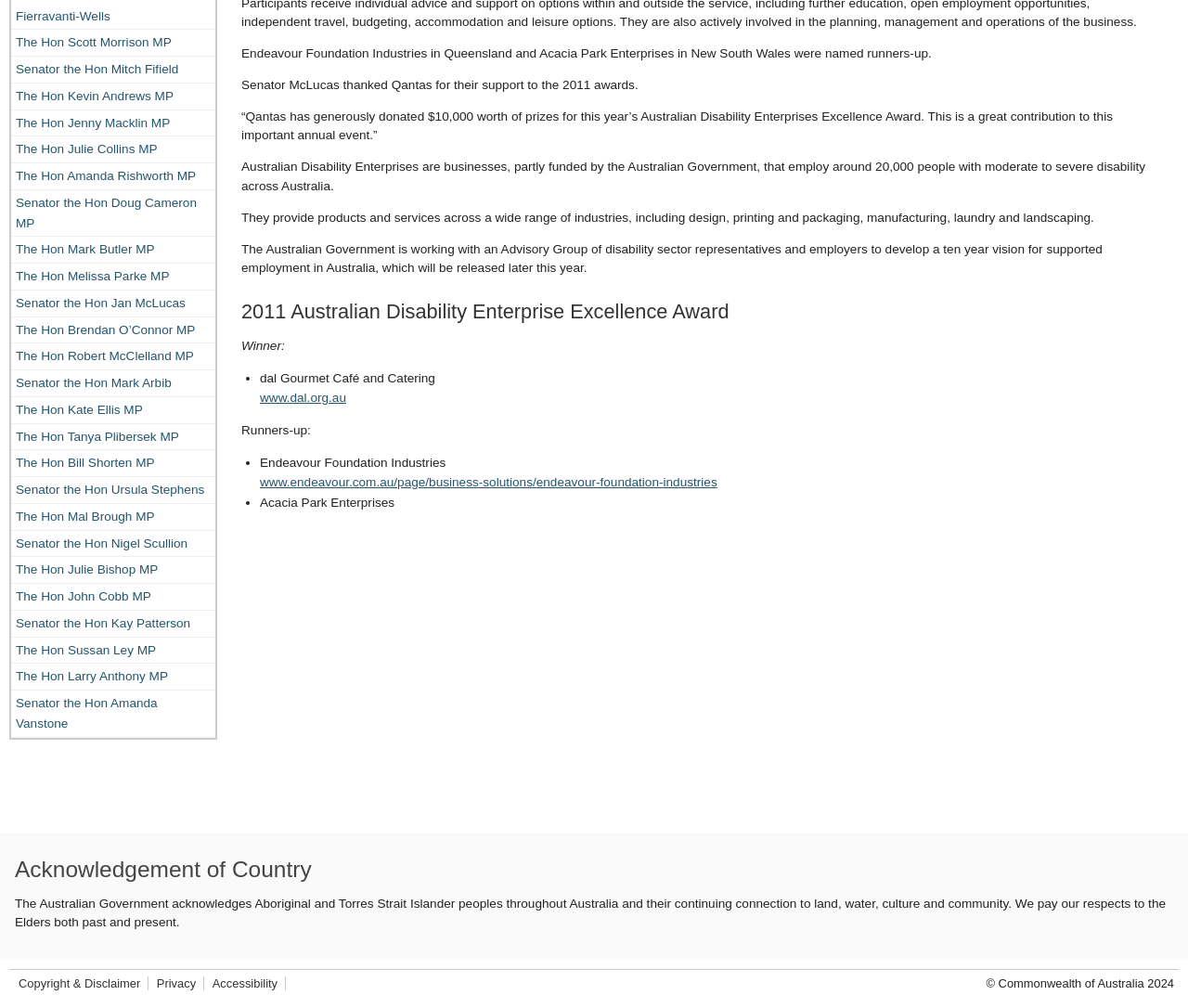Find the bounding box coordinates for the HTML element described as: "www.endeavour.com.au/page/business-solutions/endeavour-foundation-industries". The coordinates should consist of four float values between 0 and 1, i.e., [left, top, right, bottom].

[0.219, 0.472, 0.604, 0.486]